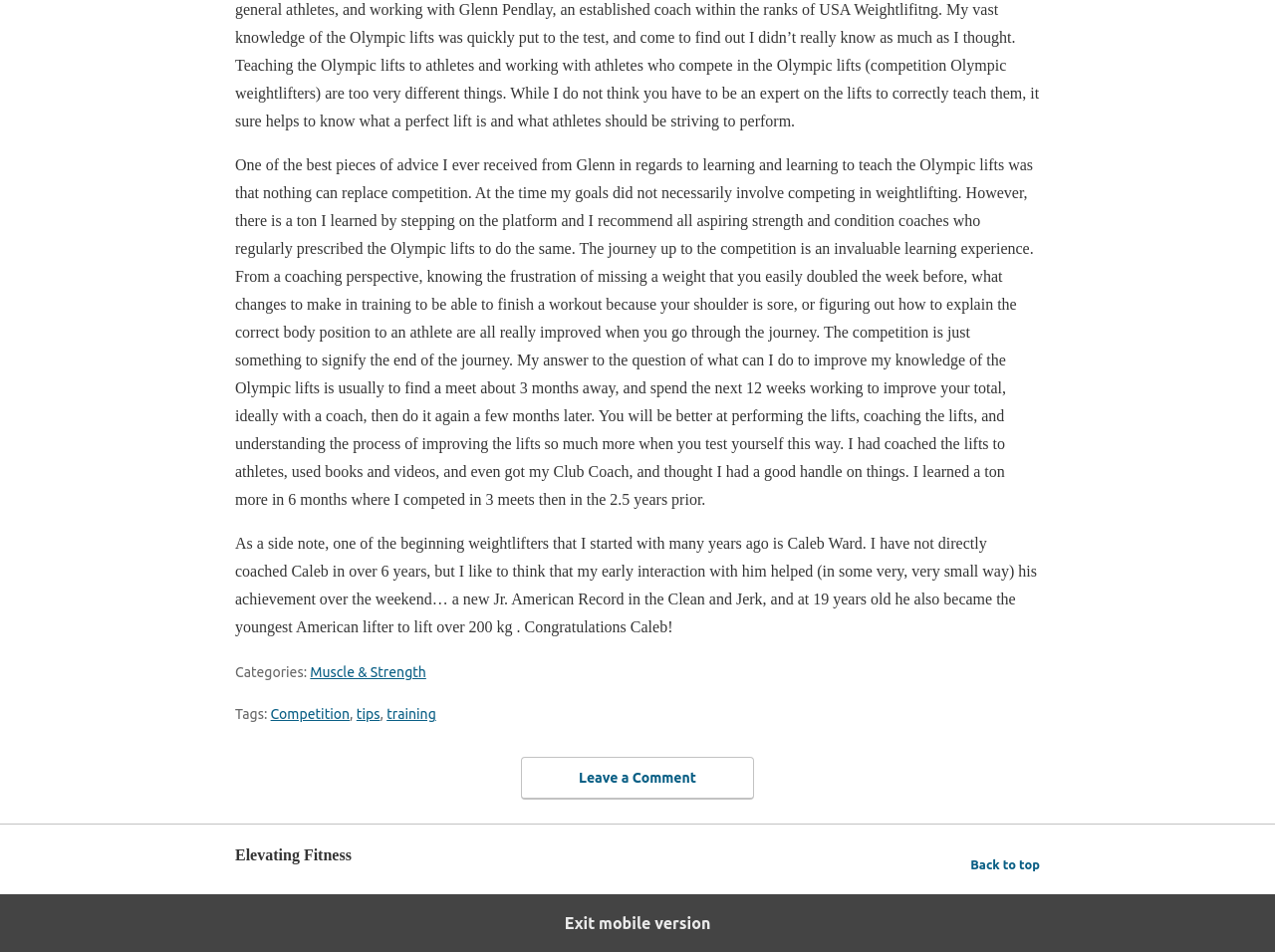Please provide the bounding box coordinates for the UI element as described: "Junior Web3 Jobs". The coordinates must be four floats between 0 and 1, represented as [left, top, right, bottom].

None